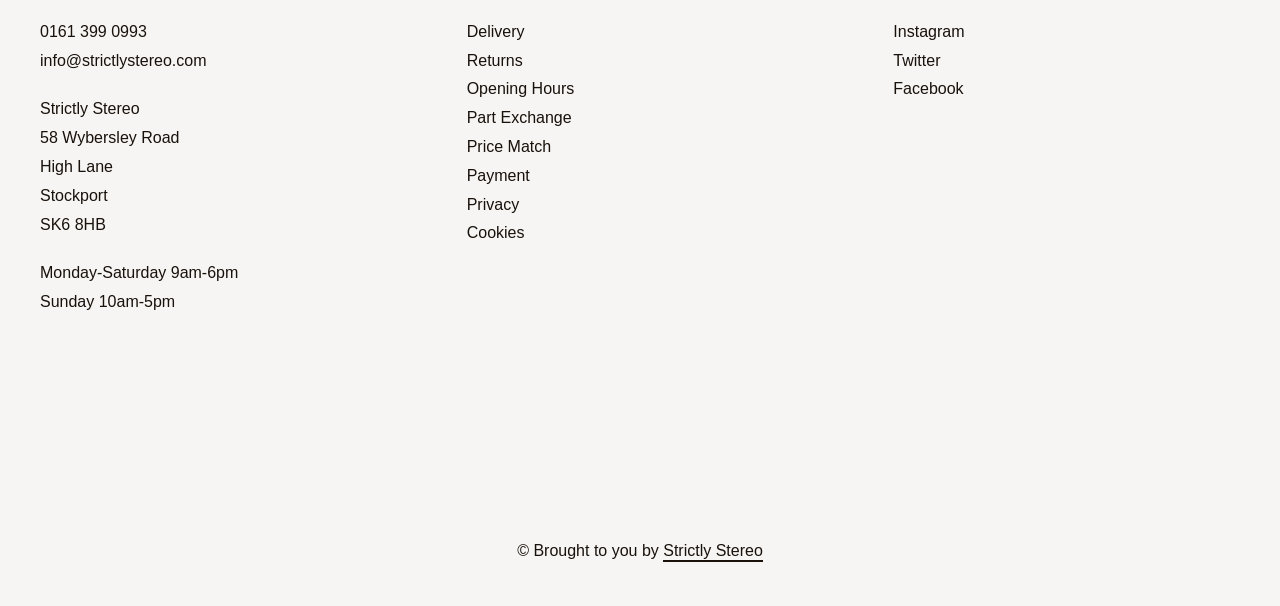Specify the bounding box coordinates for the region that must be clicked to perform the given instruction: "Contact us through email".

None